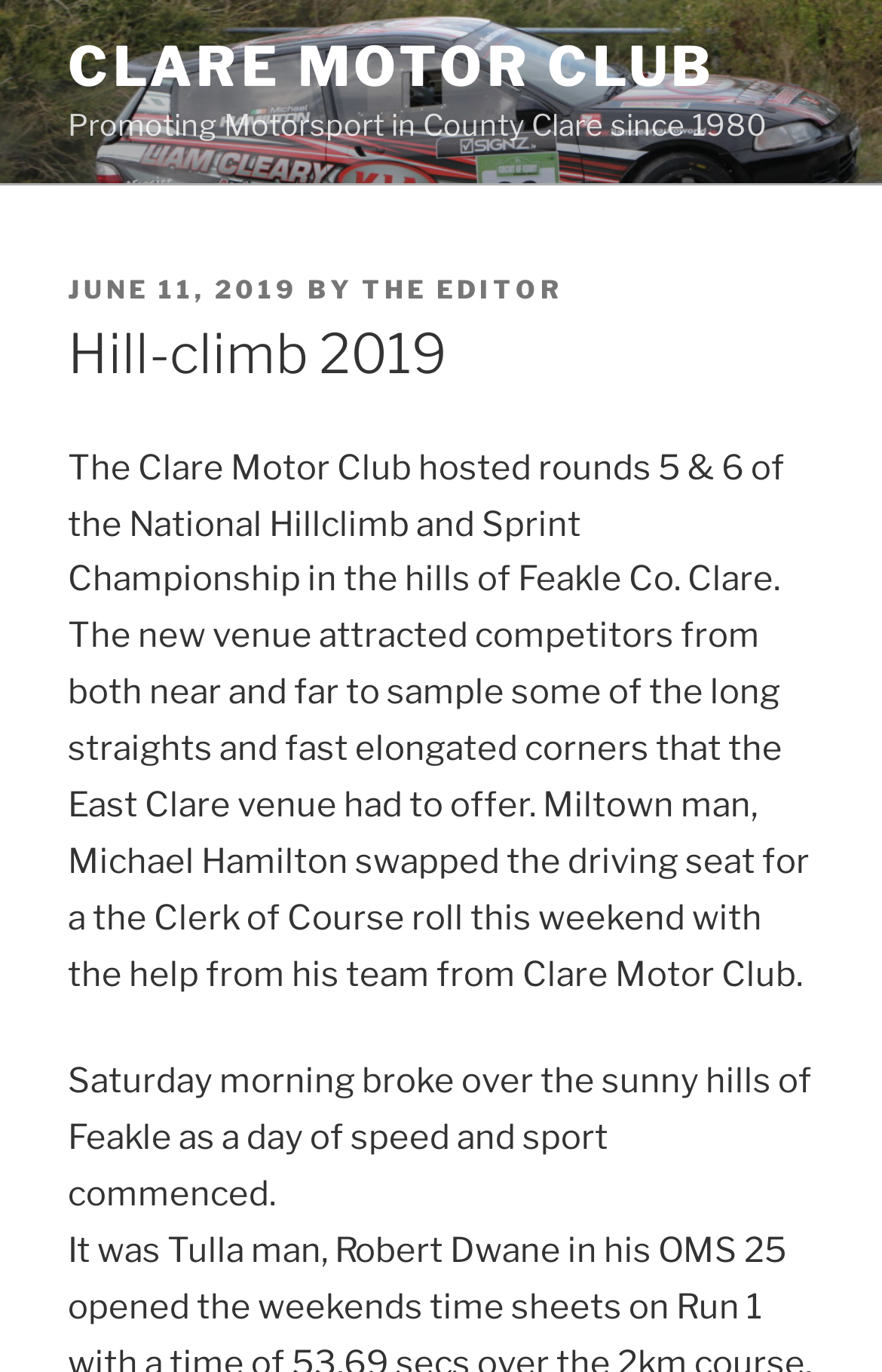Identify the bounding box of the UI element that matches this description: "The Editor".

[0.41, 0.2, 0.638, 0.223]